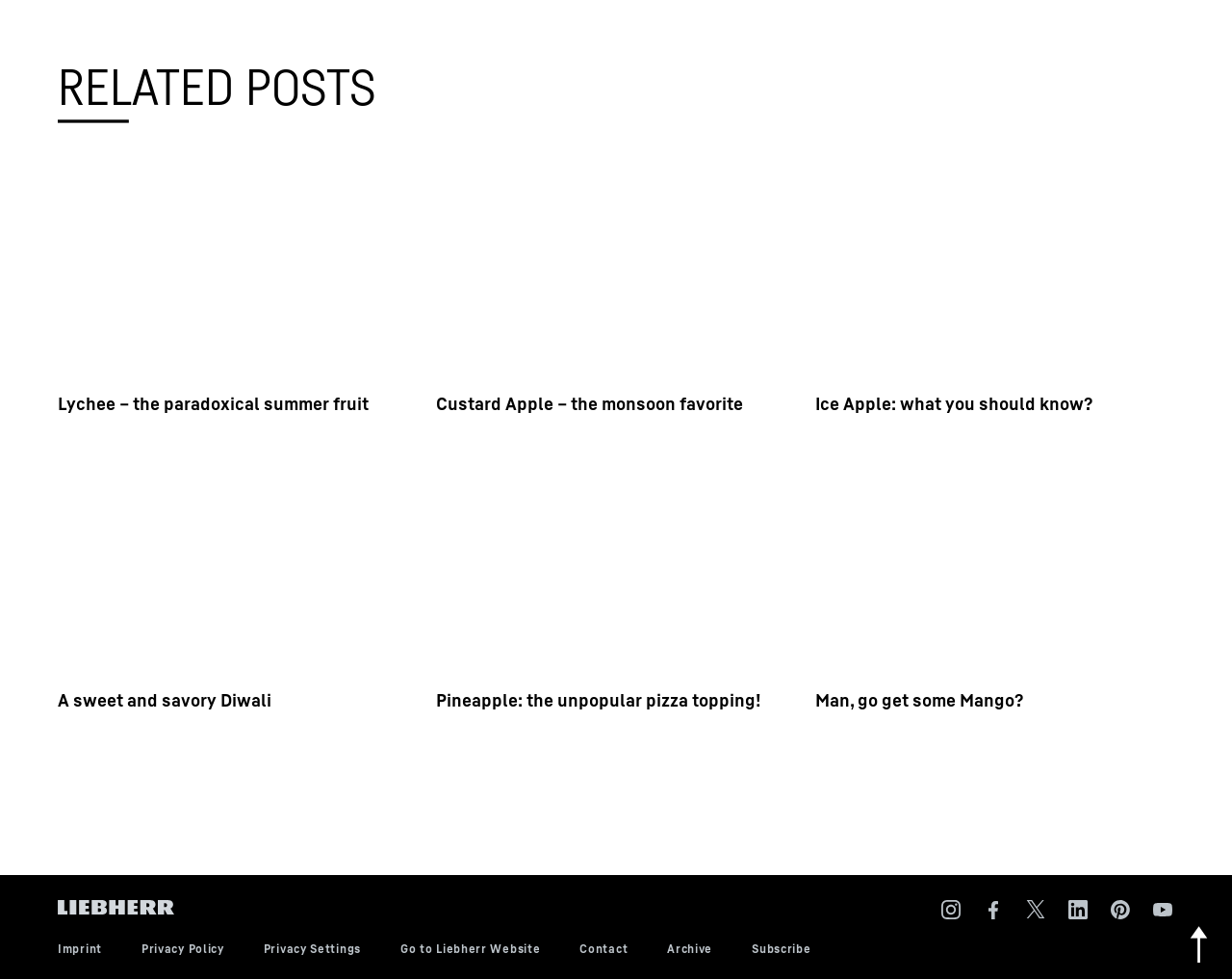How many articles are present in the 'RELATED POSTS' section?
Provide a detailed answer to the question using information from the image.

The 'RELATED POSTS' section contains six articles, each with a link and an image. These articles can be found in the region with y-coordinate values ranging from 0.171 to 0.776.